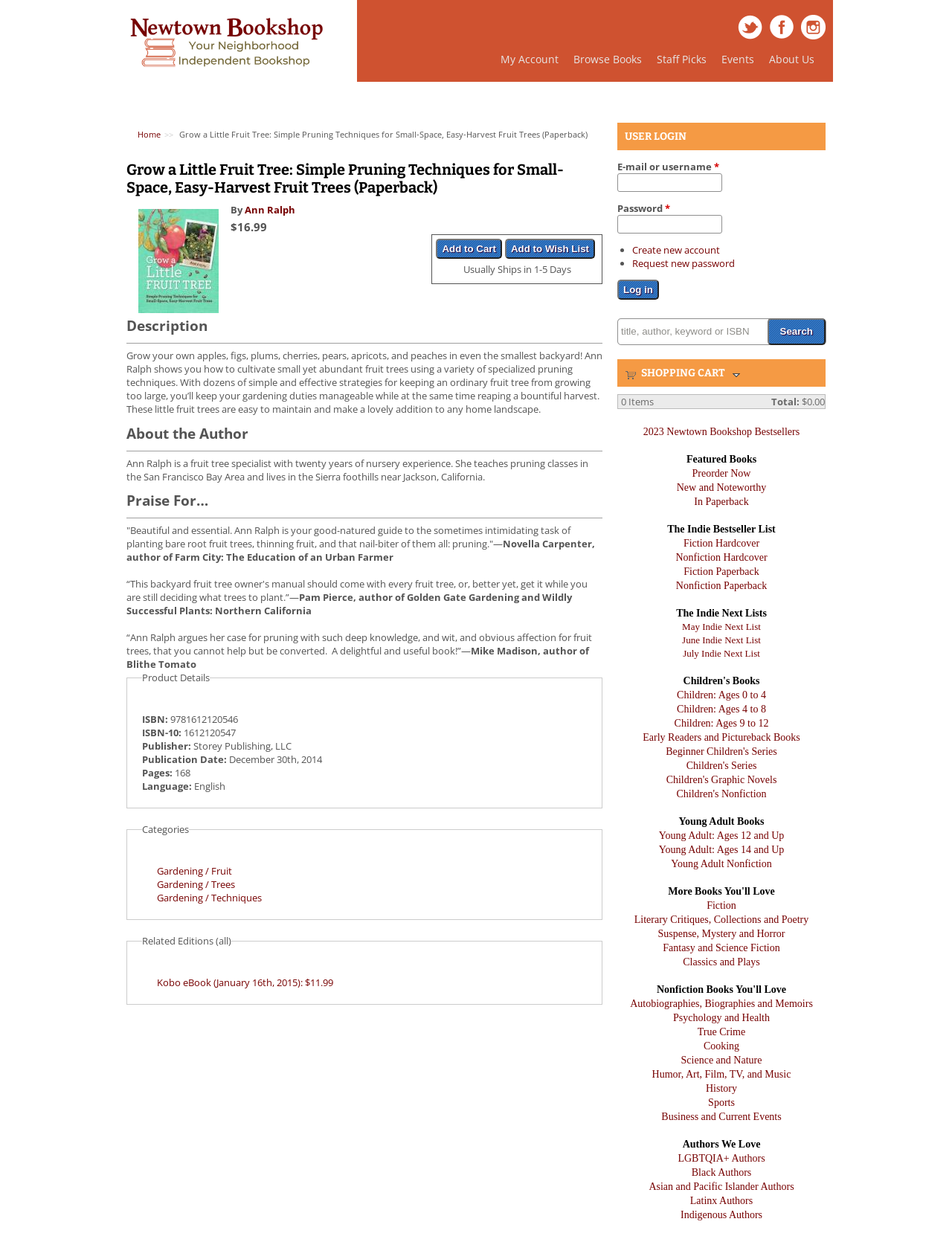What is the purpose of the 'Add to Cart' button?
Can you offer a detailed and complete answer to this question?

The purpose of the 'Add to Cart' button can be inferred from its location and text. It is located below the book information and price, and its text suggests that it allows the user to add the book to their shopping cart.